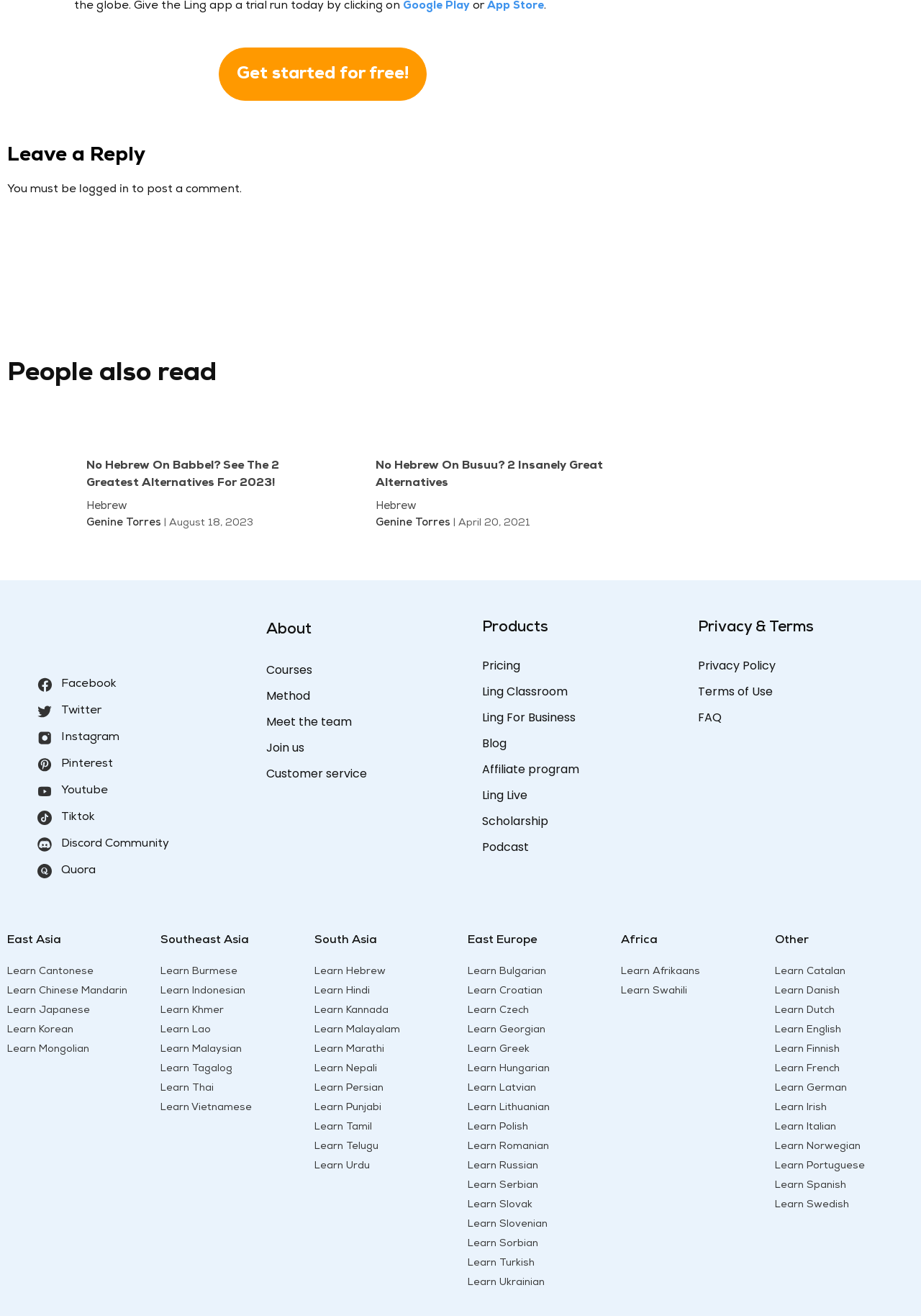Can you give a detailed response to the following question using the information from the image? What is the last language listed under Southeast Asia?

I looked at the section of the webpage labeled 'Southeast Asia' and found that the last language listed is 'Learn Vietnamese'.